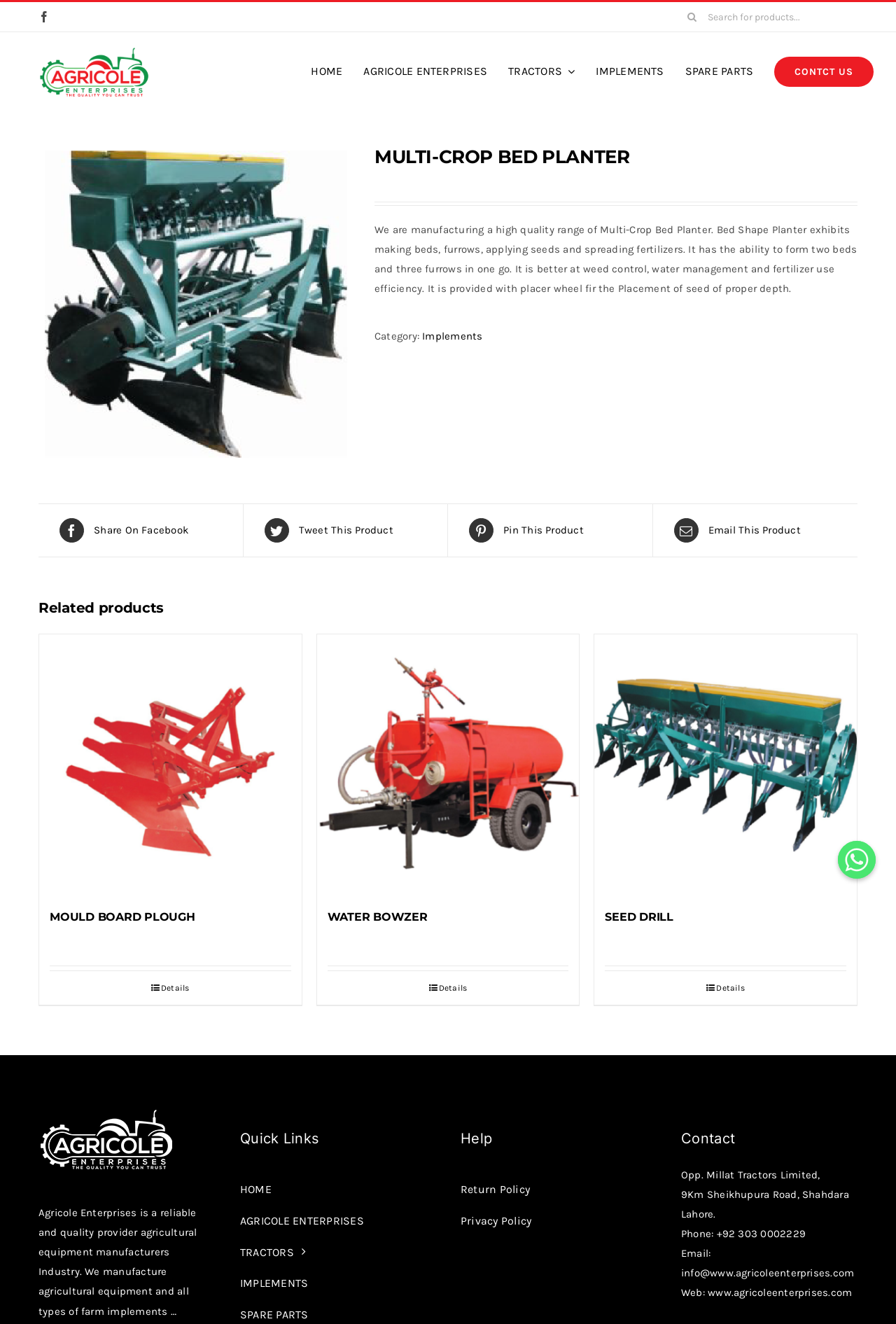Provide the bounding box coordinates of the area you need to click to execute the following instruction: "Search for products".

[0.756, 0.002, 0.957, 0.024]